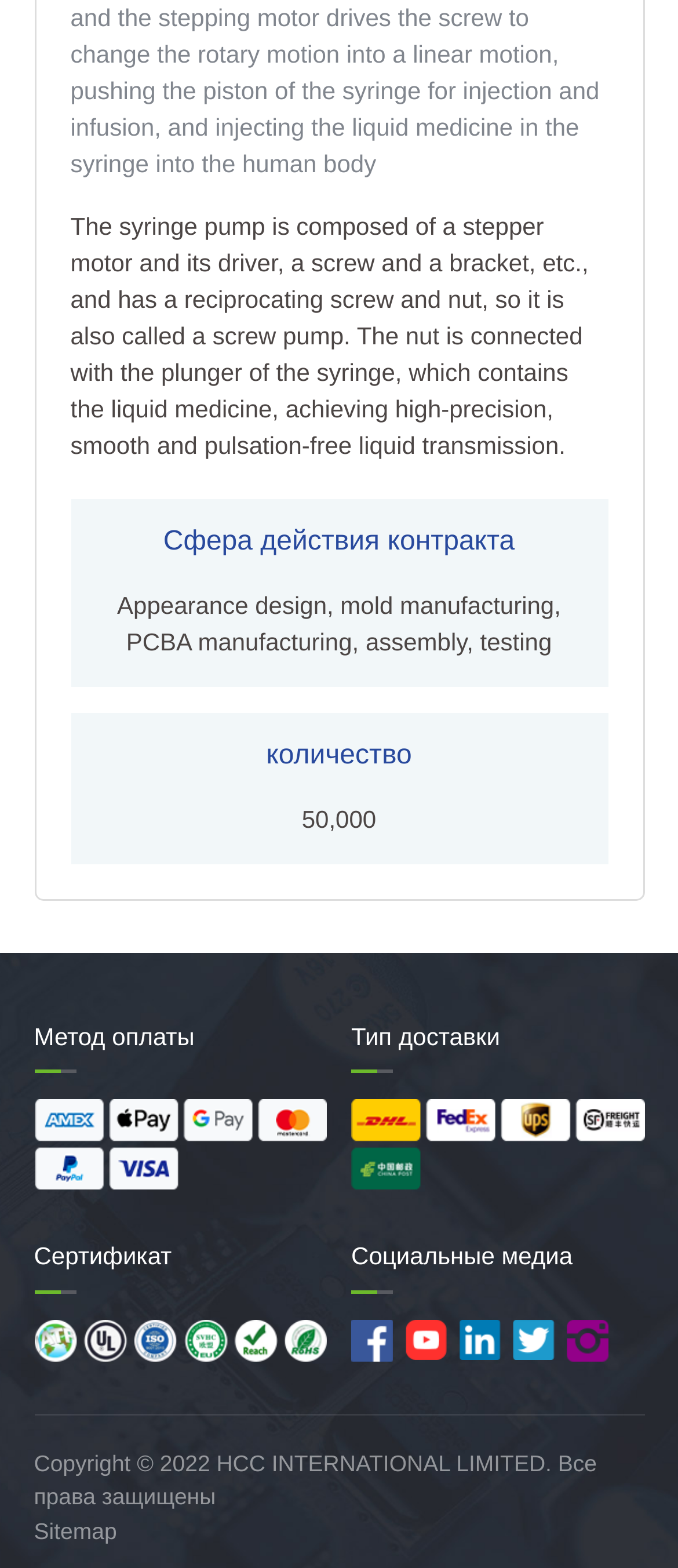What is the copyright information?
Provide a one-word or short-phrase answer based on the image.

Copyright 2022 HCC INTERNATIONAL LIMITED